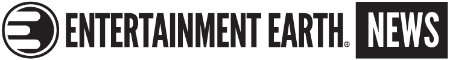Give a detailed account of the visual content in the image.

The image features the logo of "Entertainment Earth News," with a modern and sleek design. The logo prominently displays the text "ENTERTAINMENT EARTH" in bold lettering, emphasizing the brand's focus on entertainment news and collectibles. The word "NEWS" is highlighted in a distinct font style, indicating the platform's commitment to delivering the latest updates in the entertainment industry. The overall aesthetic is professional and visually appealing, making it suitable for a media outlet dedicated to covering news in pop culture, collectibles, and entertainment related topics.